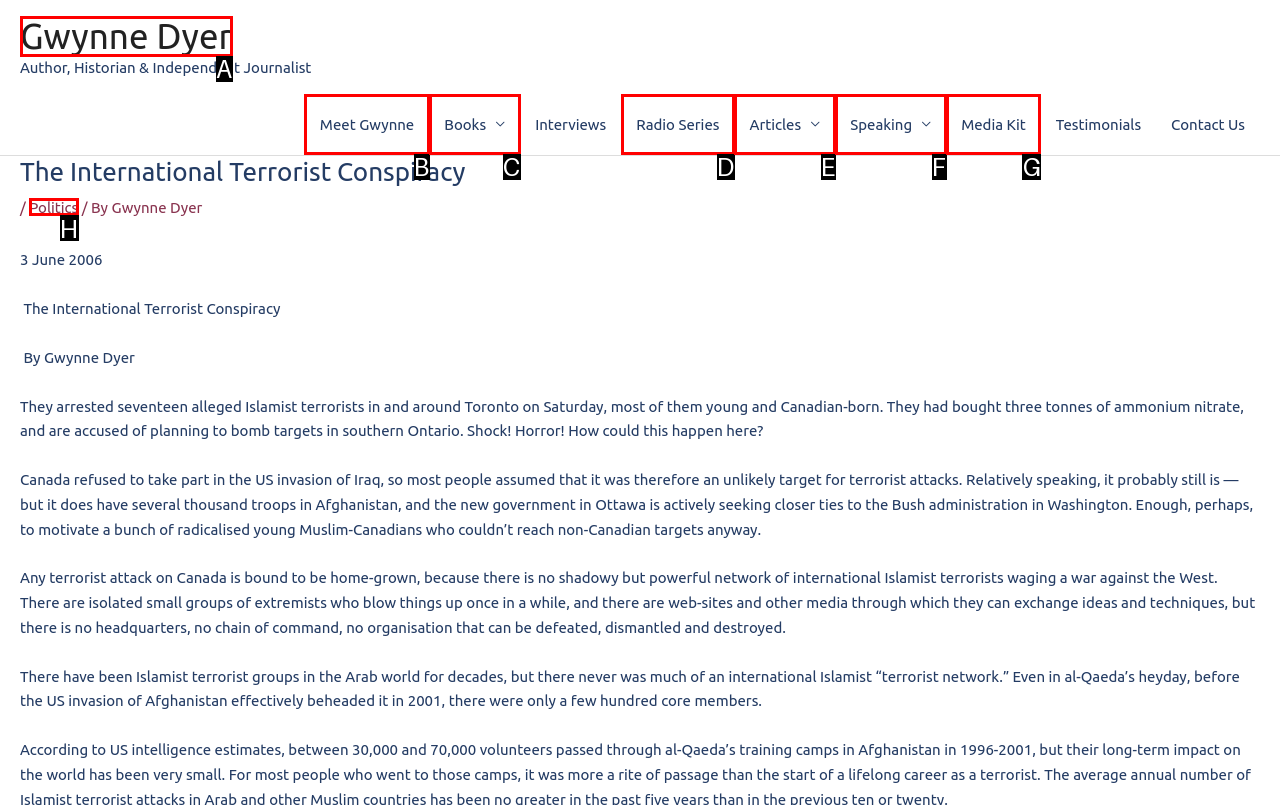Determine the HTML element to be clicked to complete the task: Click on the 'Politics' link. Answer by giving the letter of the selected option.

H